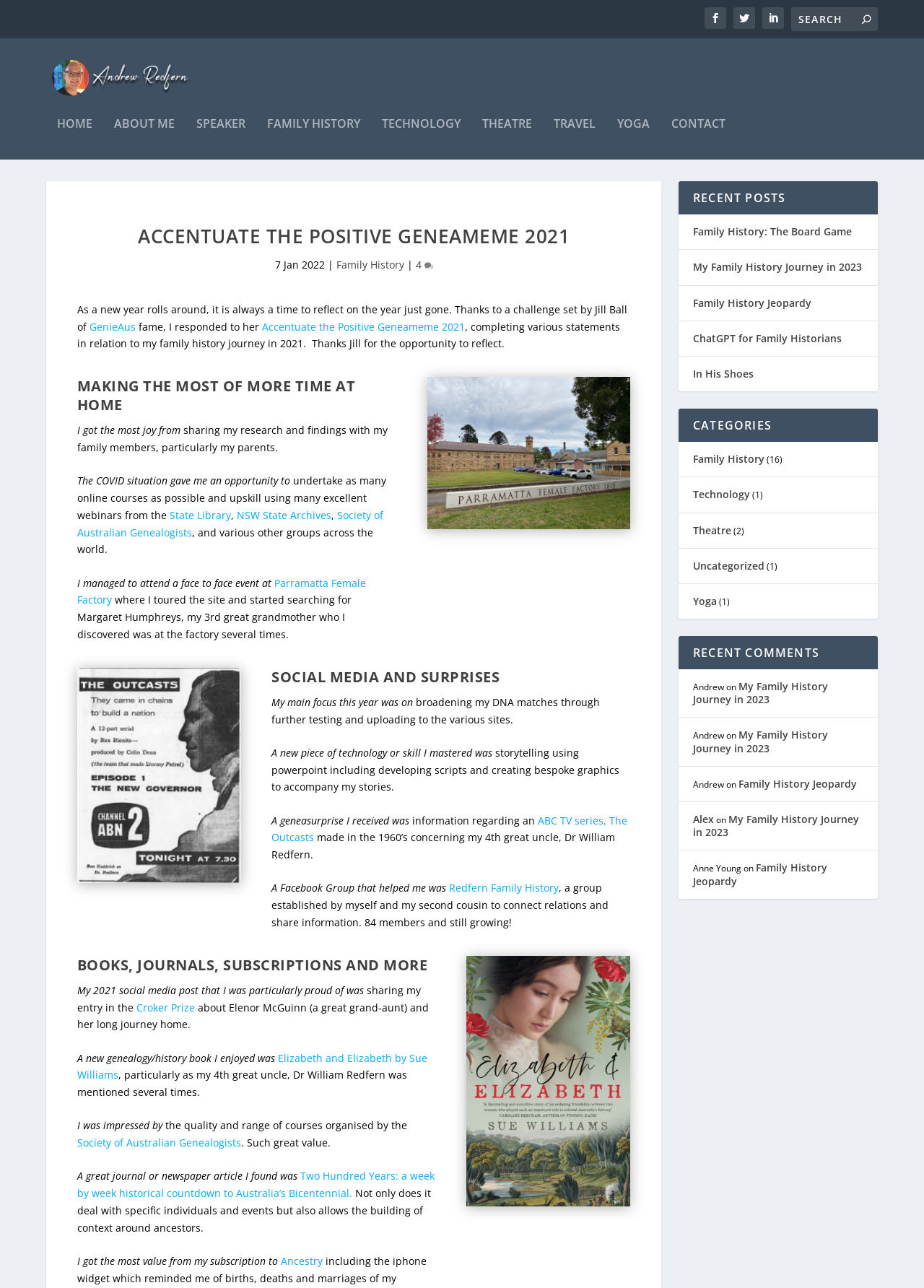What is the name of the author of this webpage?
Refer to the image and give a detailed answer to the question.

The author's name is mentioned in the link 'Andrew Redfern' with a bounding box coordinate of [0.05, 0.035, 0.3, 0.08], which is located at the top-left corner of the webpage.